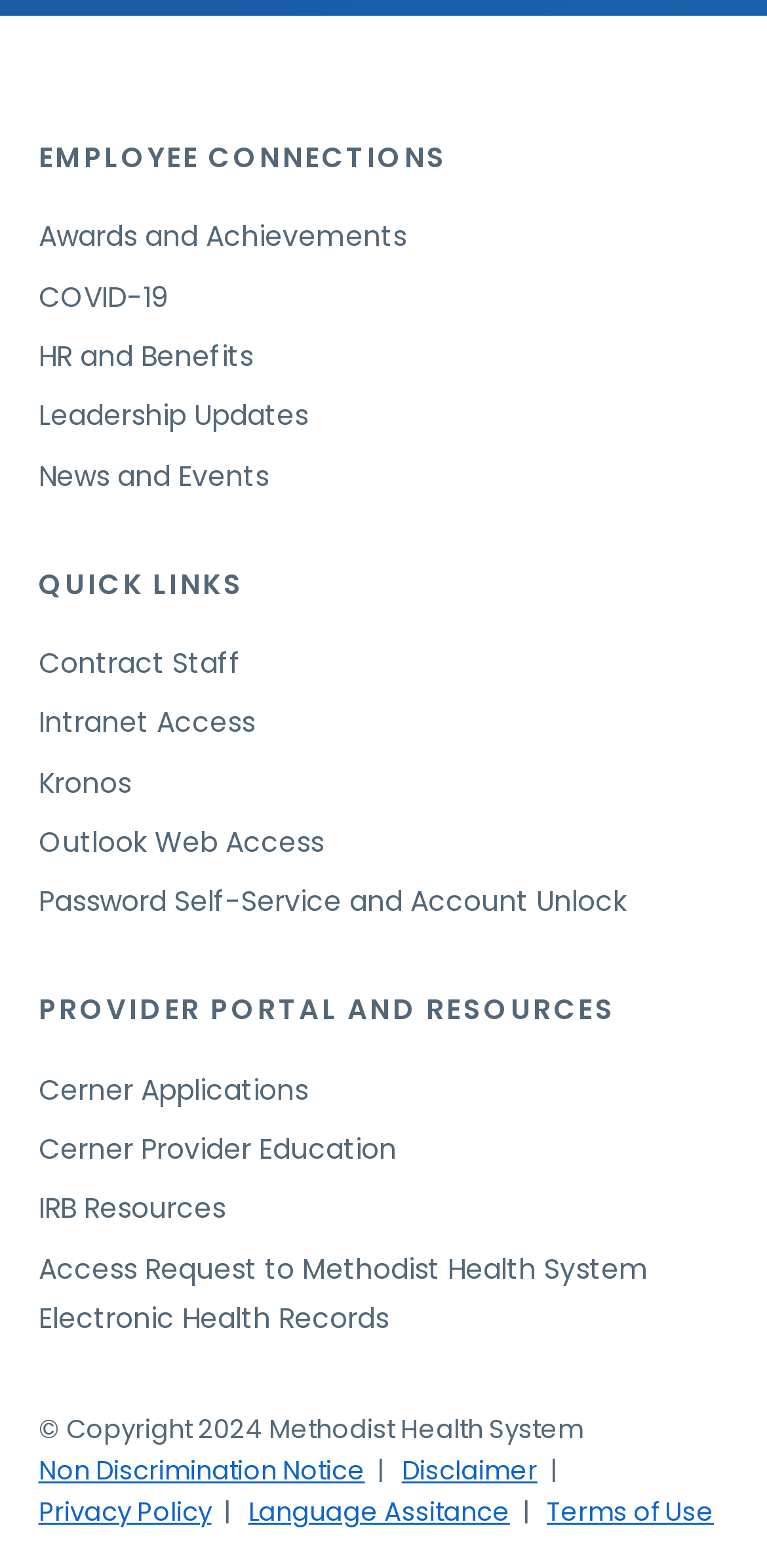Answer the following inquiry with a single word or phrase:
How many headings are on this webpage?

3